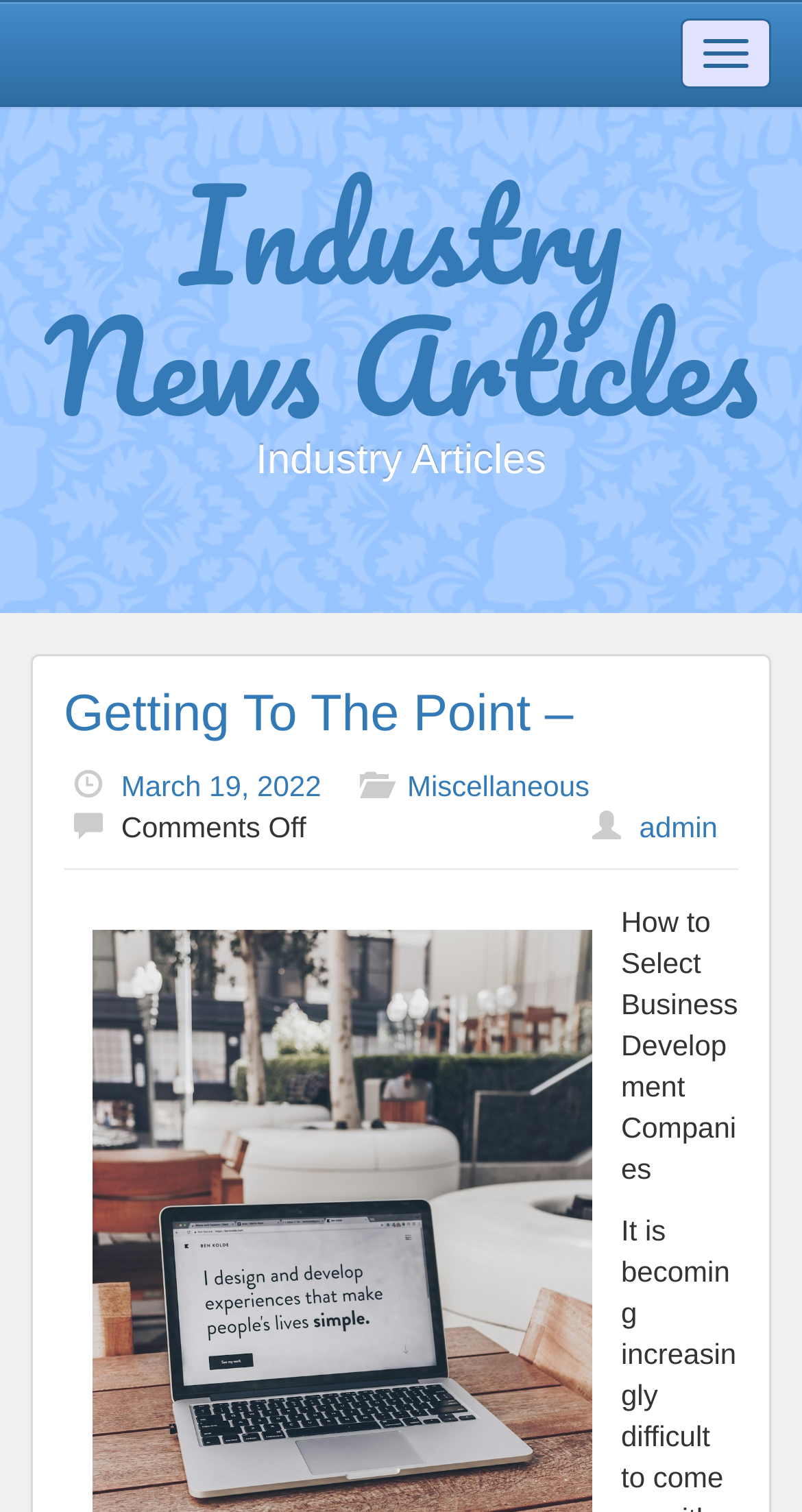Given the element description: "Toggle navigation", predict the bounding box coordinates of this UI element. The coordinates must be four float numbers between 0 and 1, given as [left, top, right, bottom].

[0.849, 0.012, 0.962, 0.059]